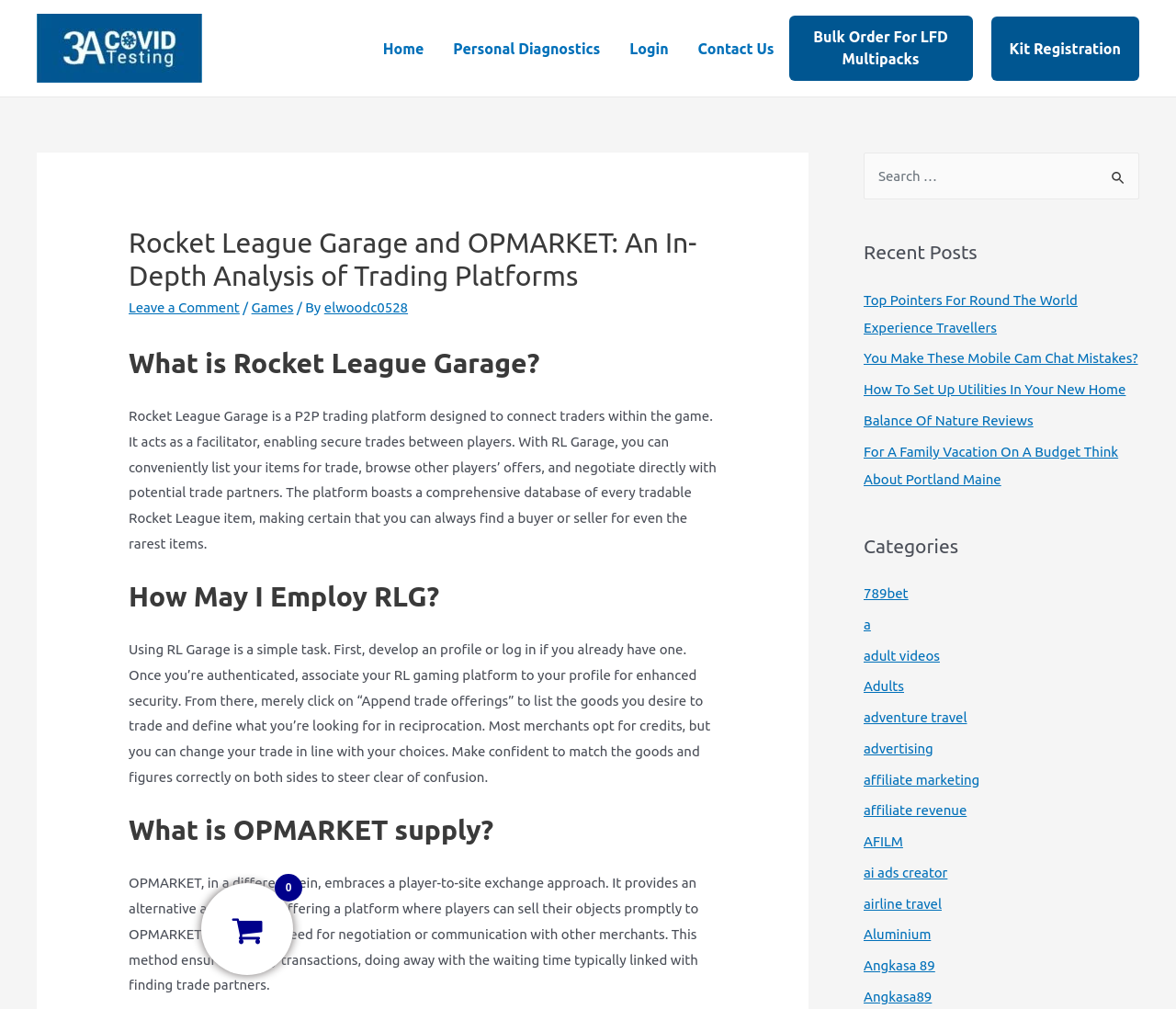Identify the bounding box coordinates of the specific part of the webpage to click to complete this instruction: "Click on the 'Personal Diagnostics' link".

[0.373, 0.016, 0.523, 0.08]